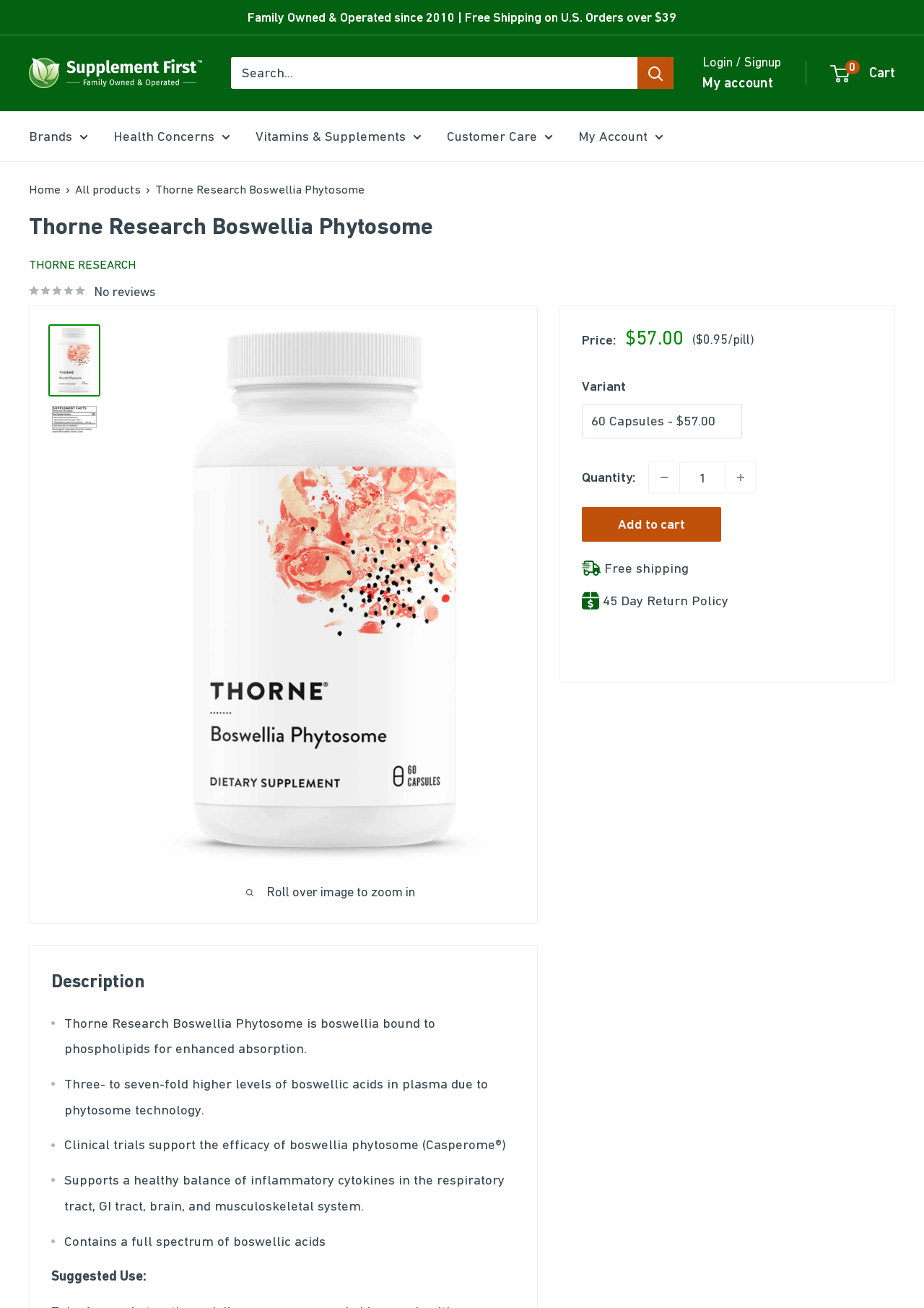Kindly determine the bounding box coordinates for the clickable area to achieve the given instruction: "Add to cart".

[0.63, 0.388, 0.78, 0.414]